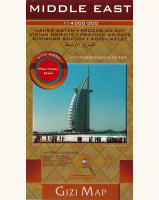Describe all the elements visible in the image meticulously.

The image features a cover for the "Middle East Gizi Map," showcasing a prominent architectural landmark, likely reflecting the modern skyline typical of major cities in the region. The prominent title at the top reads "MIDDLE EAST," accompanied by descriptions in various languages, indicating the map's utility for diverse users. A circular emblem labeled "POLITICAL MAP" draws attention, suggesting valuable political geography features within. The design incorporates rich colors, framing the map title and offering a visual appeal, with a prominent triangular logo of the Gizi Map brand at the bottom. This map promises to be an invaluable resource for travelers and those interested in exploring the intricate details of the Middle East.